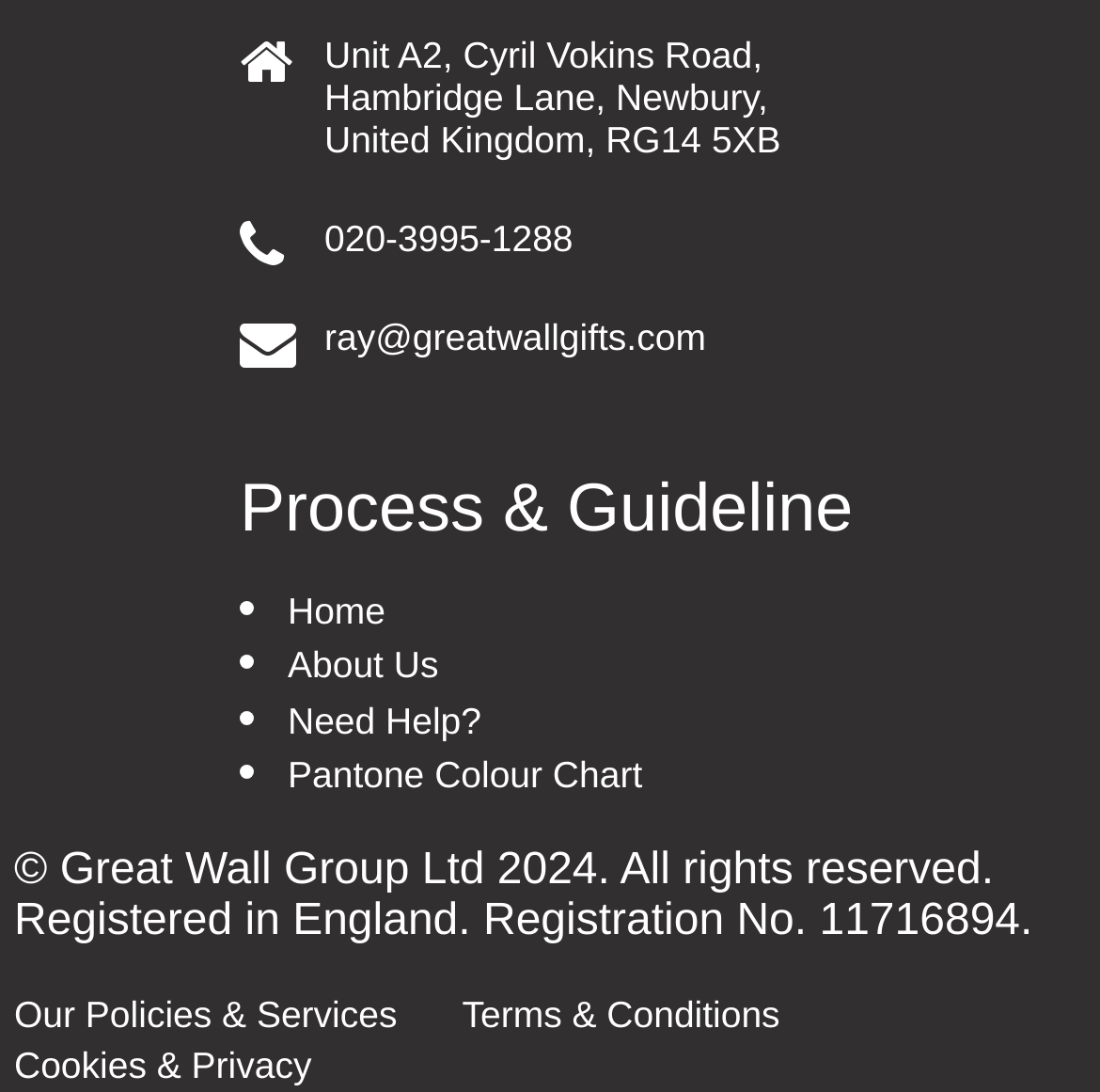Find the bounding box of the element with the following description: "ray@greatwallgifts.com". The coordinates must be four float numbers between 0 and 1, formatted as [left, top, right, bottom].

[0.218, 0.291, 0.642, 0.329]